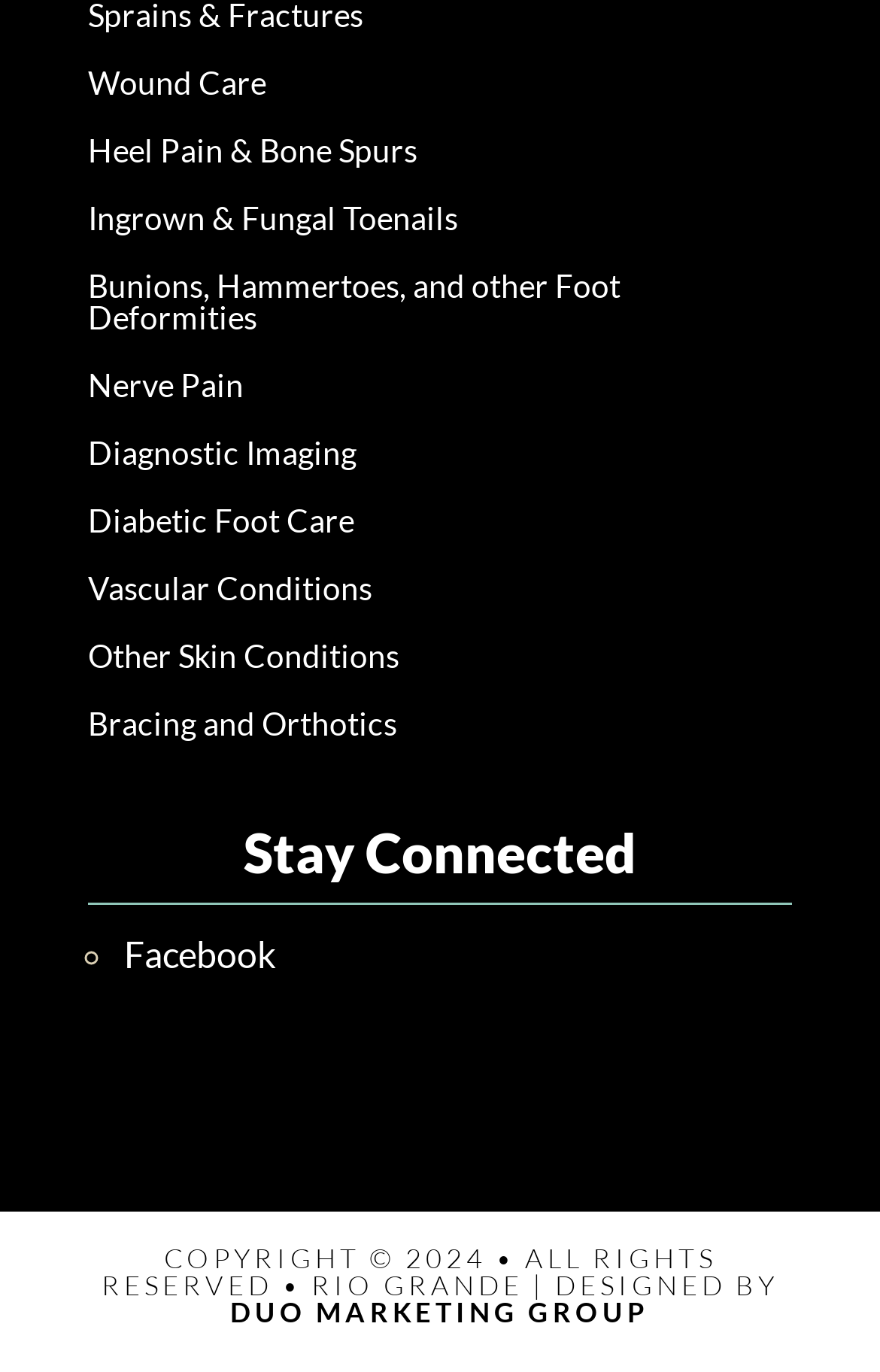Give a one-word or one-phrase response to the question: 
What is the first condition listed on the webpage?

Wound Care